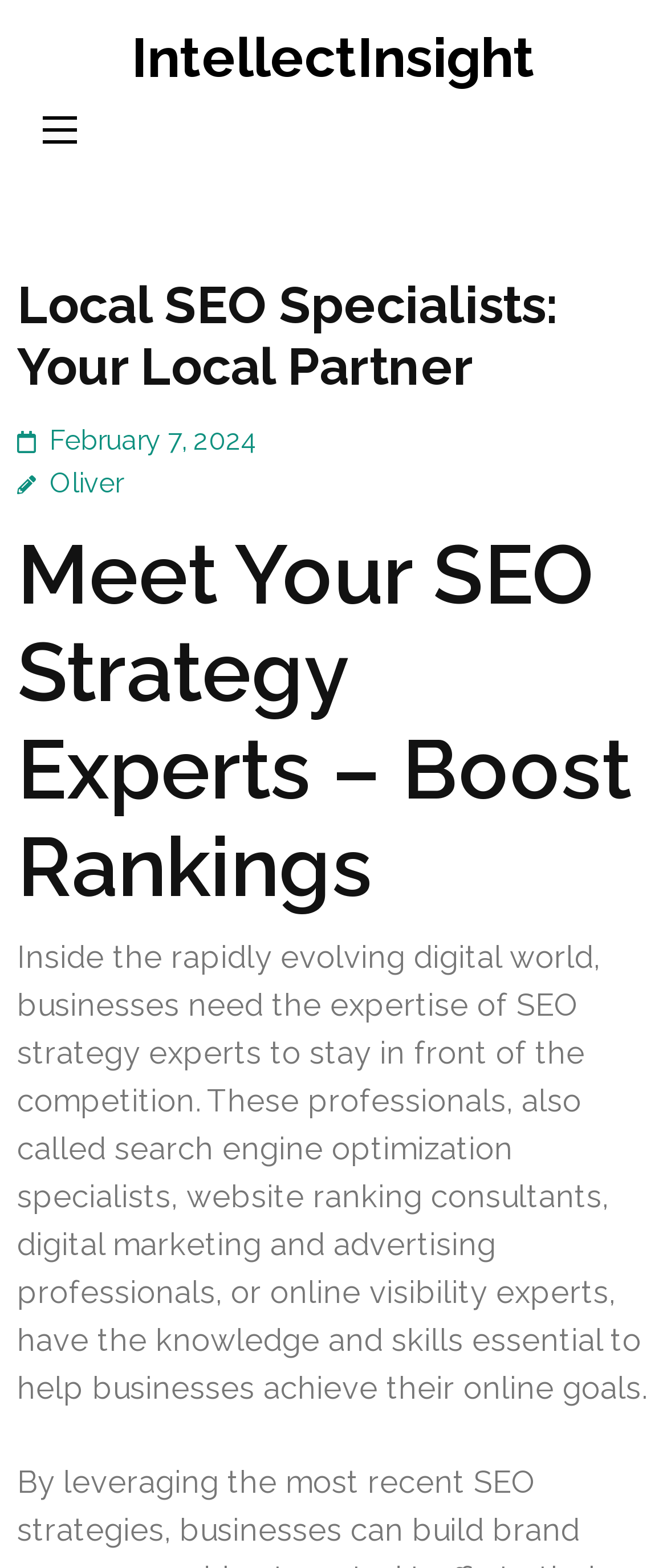Determine the bounding box coordinates of the UI element described below. Use the format (top-left x, top-left y, bottom-right x, bottom-right y) with floating point numbers between 0 and 1: February 7, 2024

[0.074, 0.27, 0.387, 0.291]